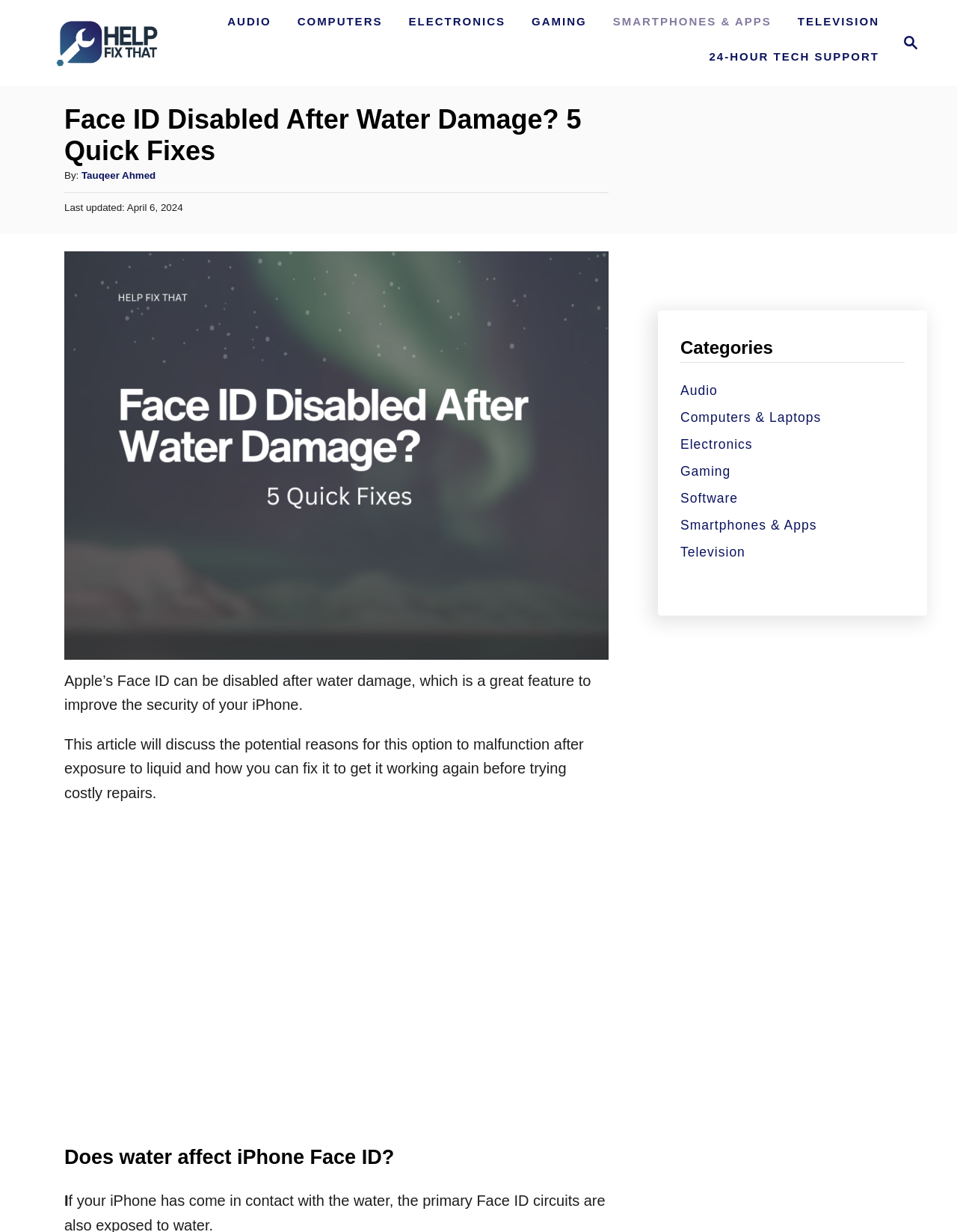Please mark the bounding box coordinates of the area that should be clicked to carry out the instruction: "Check the categories".

[0.711, 0.27, 0.945, 0.294]